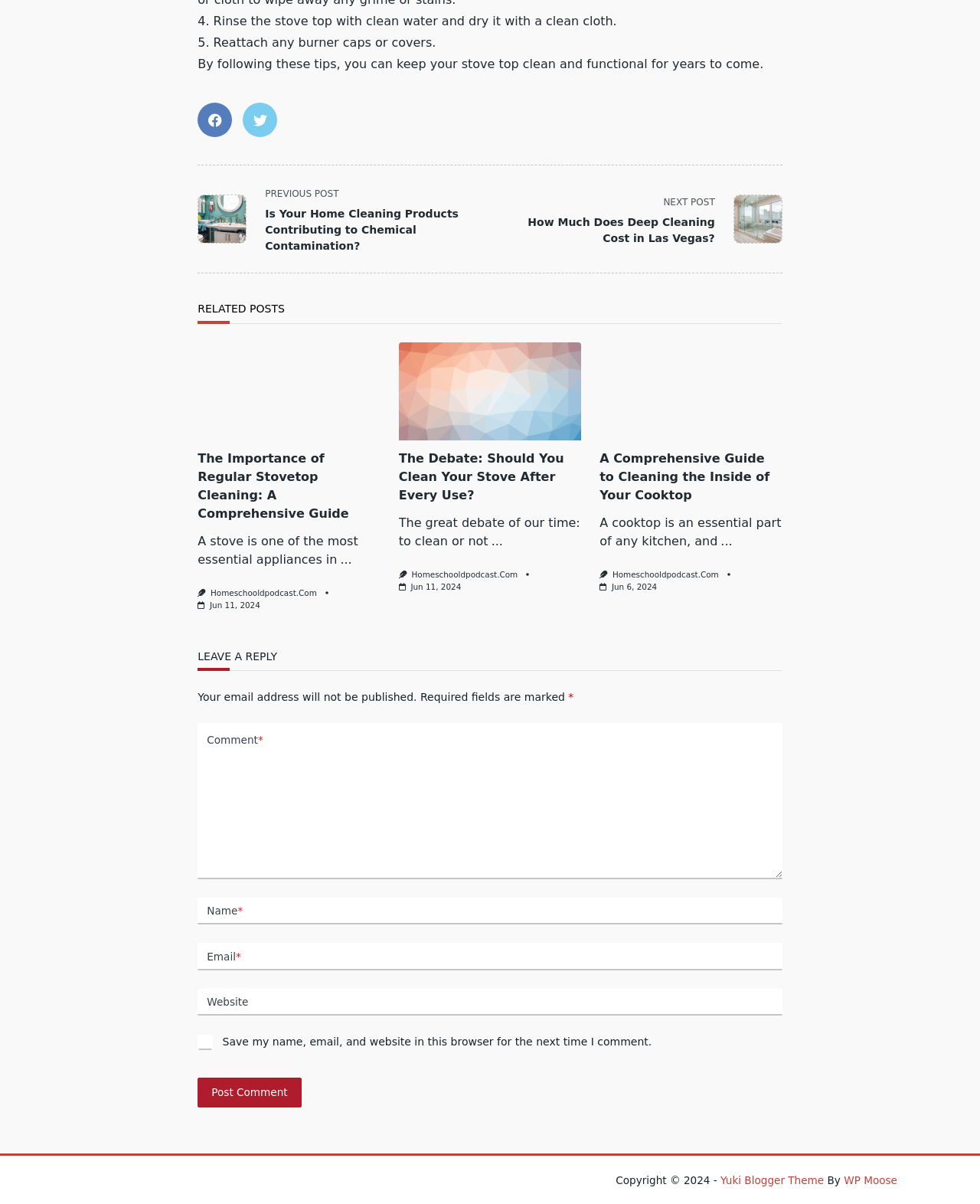Please determine the bounding box coordinates of the element's region to click in order to carry out the following instruction: "Click the related post link". The coordinates should be four float numbers between 0 and 1, i.e., [left, top, right, bottom].

[0.202, 0.284, 0.388, 0.366]